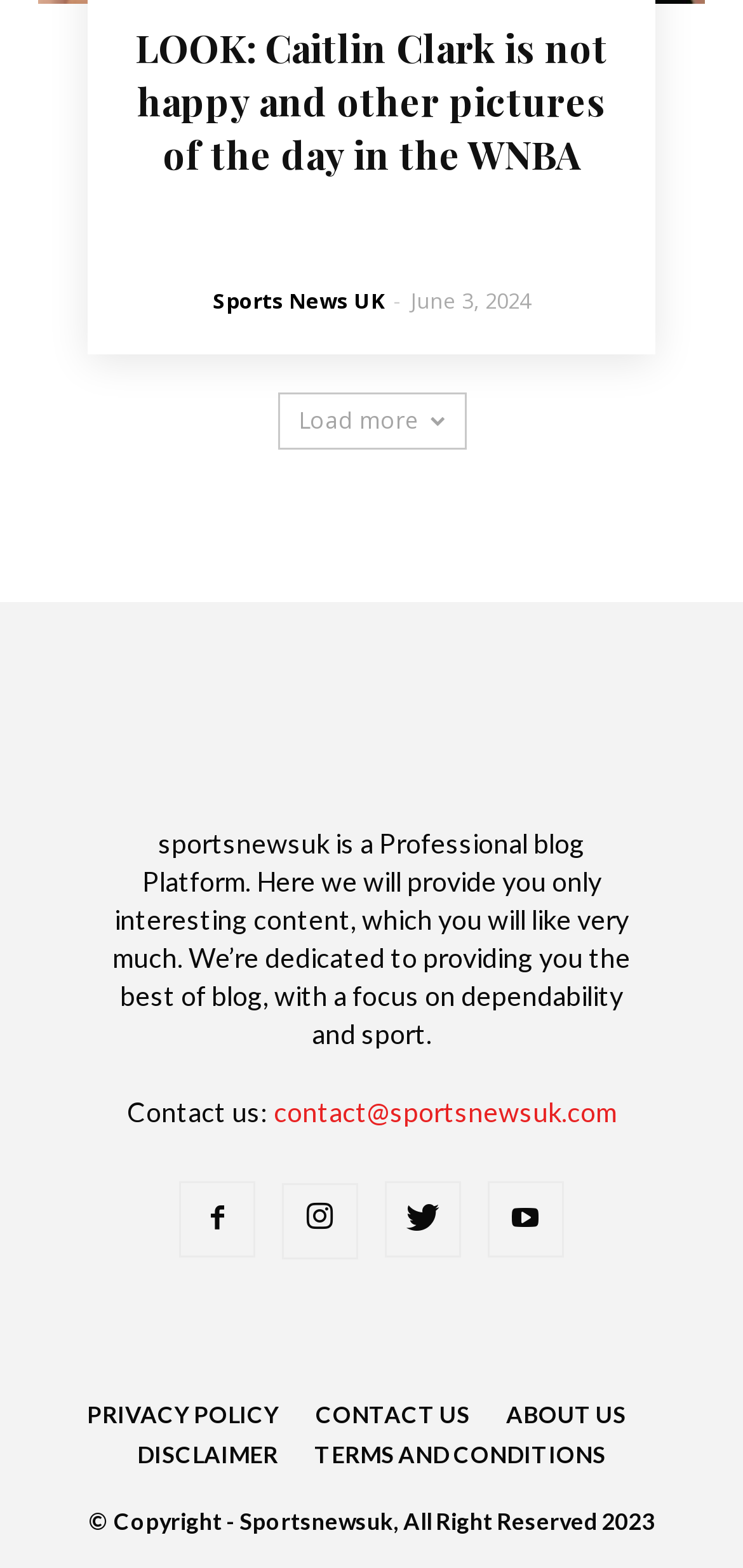How many social media links are present?
Use the image to give a comprehensive and detailed response to the question.

I counted the number of social media links by identifying the link elements with bounding box coordinates [0.241, 0.754, 0.344, 0.802], [0.38, 0.755, 0.482, 0.803], [0.518, 0.754, 0.62, 0.802], and [0.656, 0.754, 0.759, 0.802] which correspond to different social media platforms.